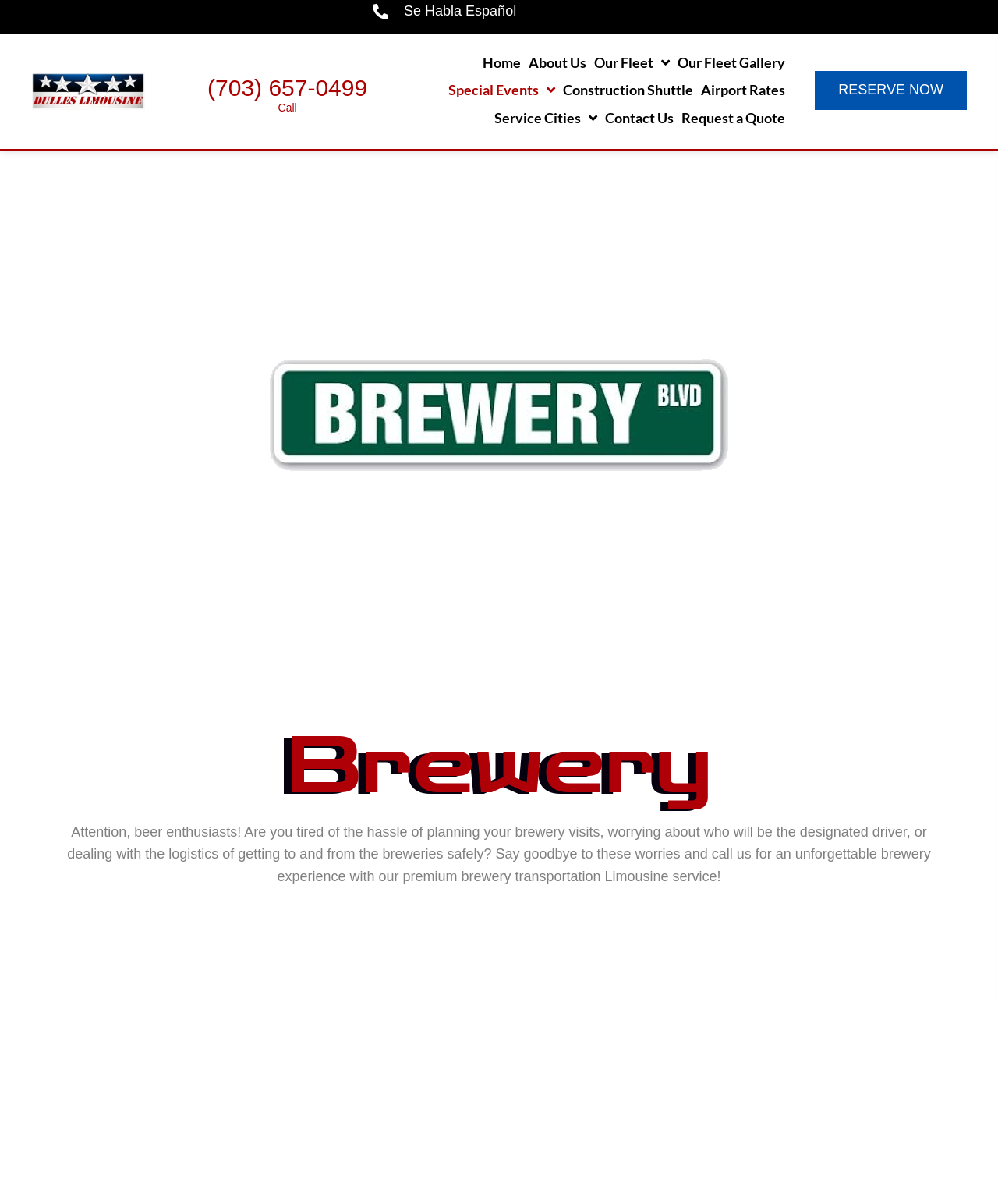Using the element description provided, determine the bounding box coordinates in the format (top-left x, top-left y, bottom-right x, bottom-right y). Ensure that all values are floating point numbers between 0 and 1. Element description: Knowledge Exchange

None